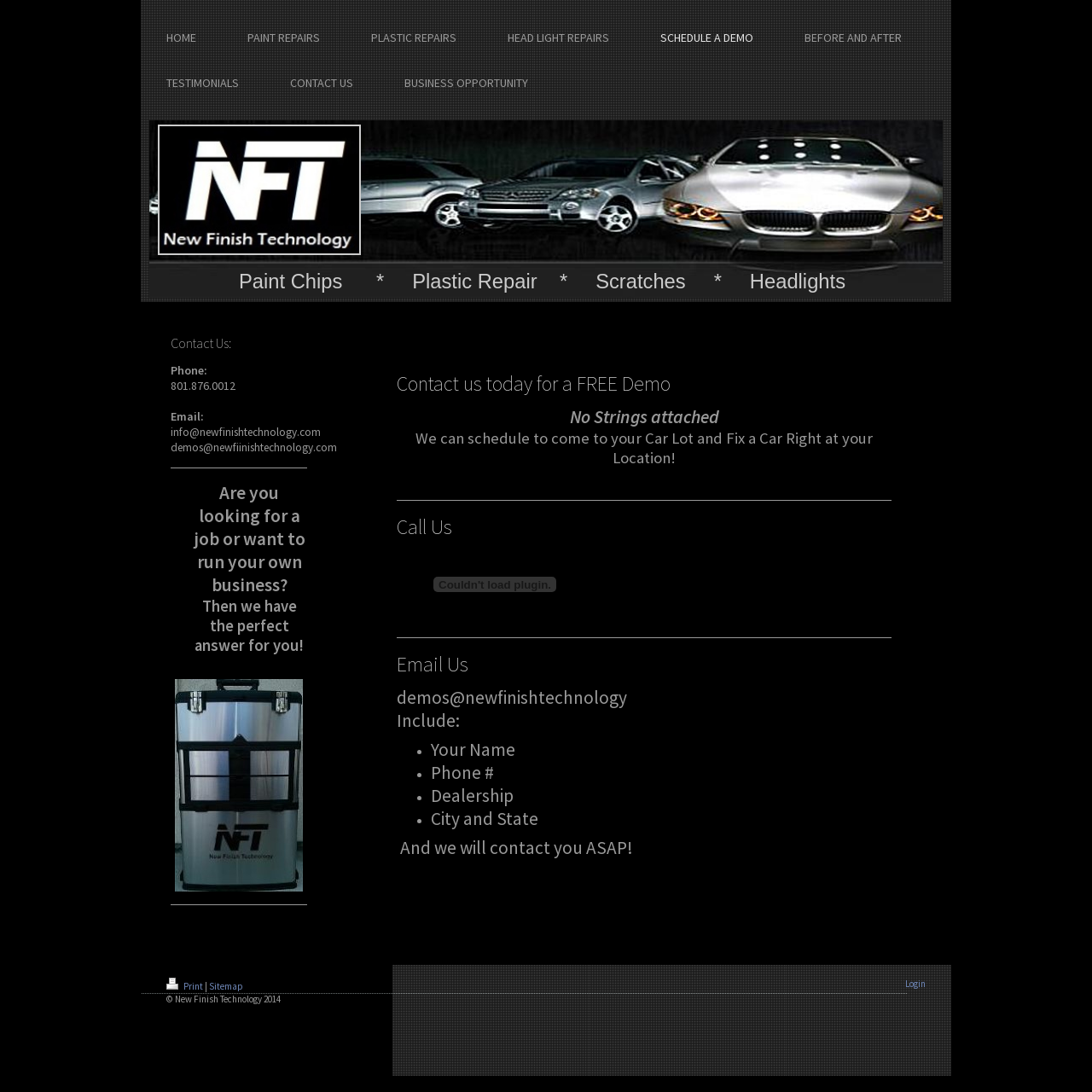Please provide the bounding box coordinates for the UI element as described: "Before and After". The coordinates must be four floats between 0 and 1, represented as [left, top, right, bottom].

[0.713, 0.0, 0.849, 0.041]